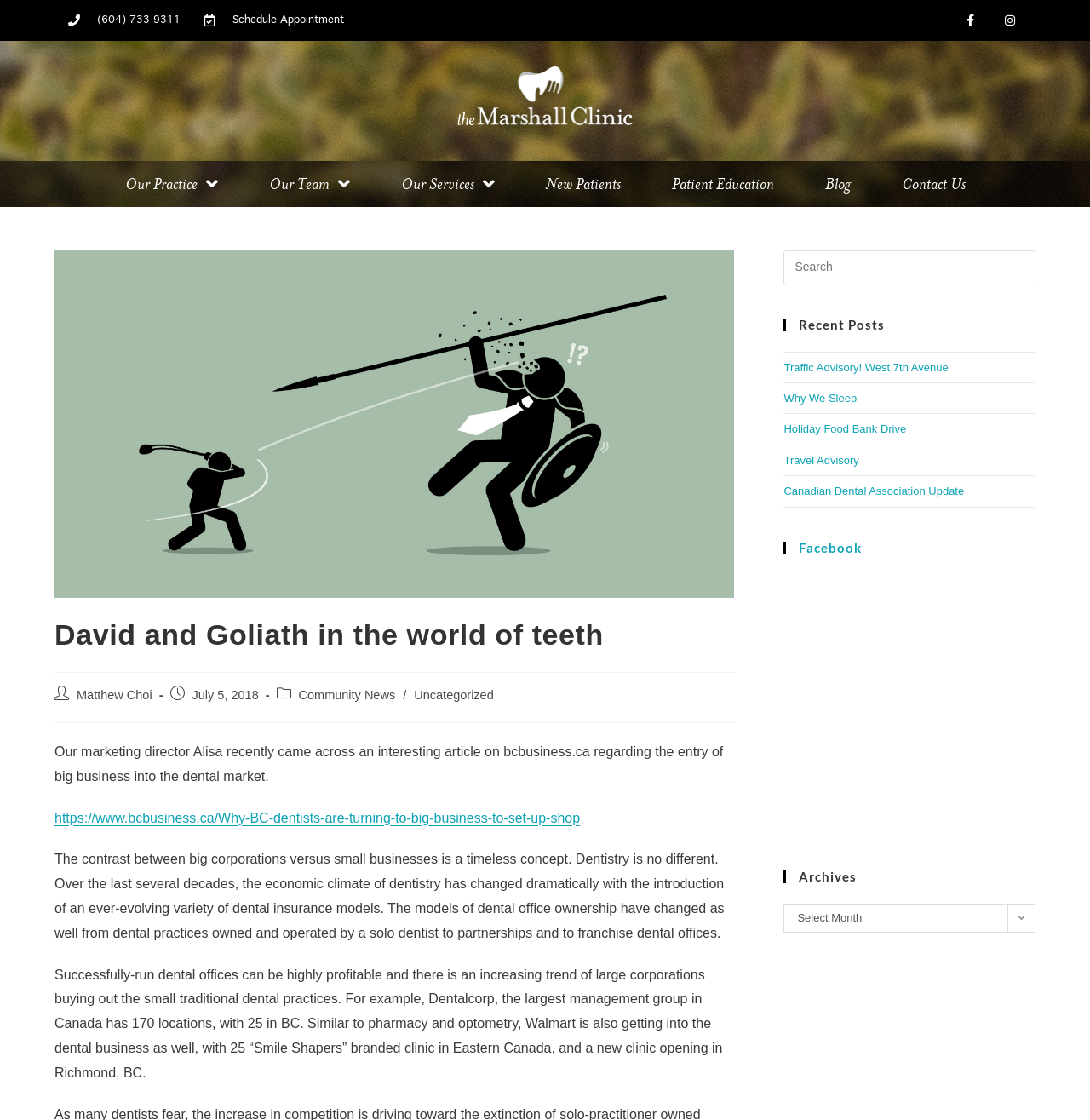Please find the bounding box coordinates of the element that must be clicked to perform the given instruction: "Visit the Facebook page". The coordinates should be four float numbers from 0 to 1, i.e., [left, top, right, bottom].

[0.88, 0.008, 0.902, 0.029]